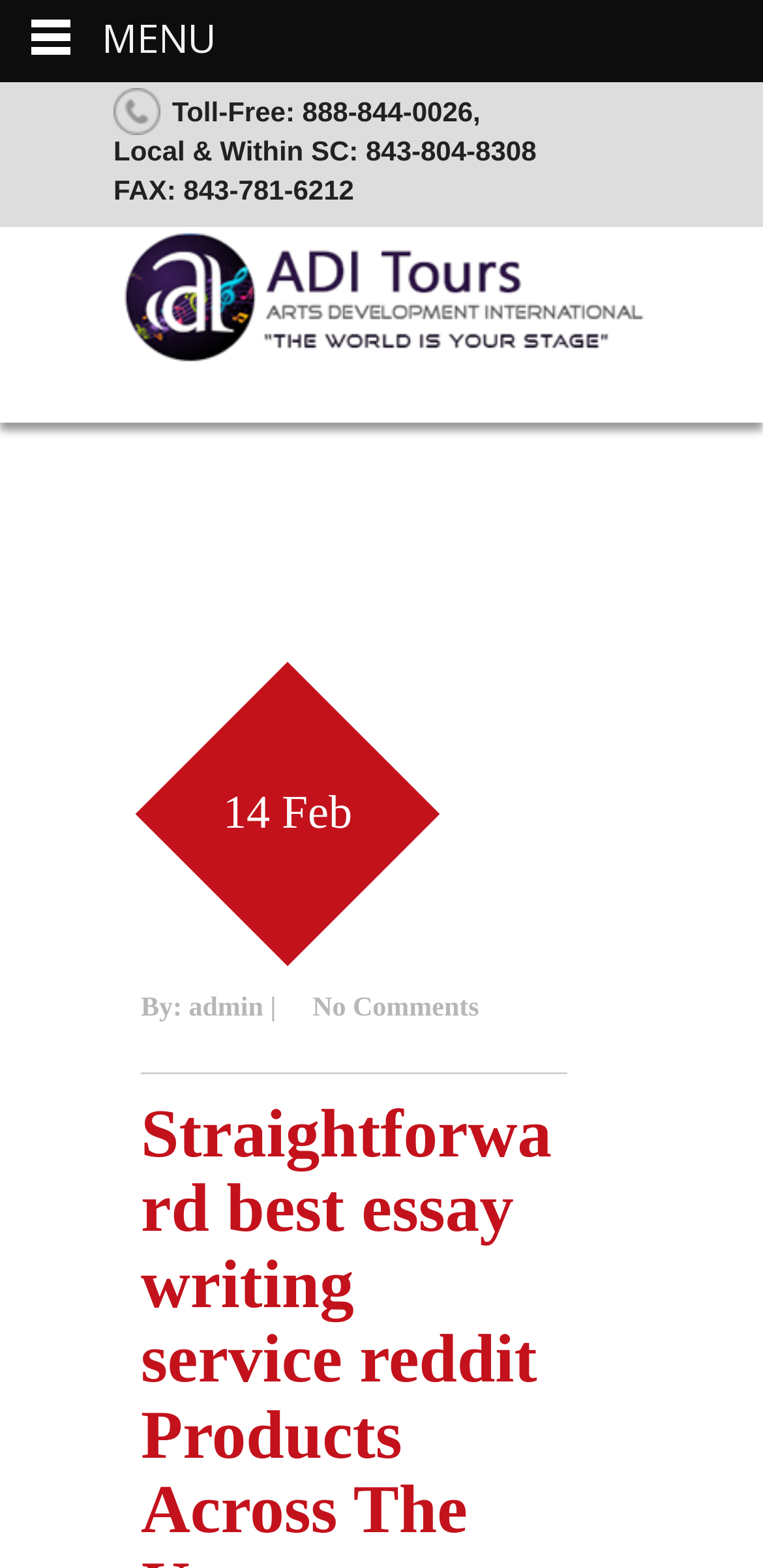Determine the bounding box coordinates for the UI element with the following description: "Toll-Free: 888-844-0026,". The coordinates should be four float numbers between 0 and 1, represented as [left, top, right, bottom].

[0.223, 0.061, 0.632, 0.081]